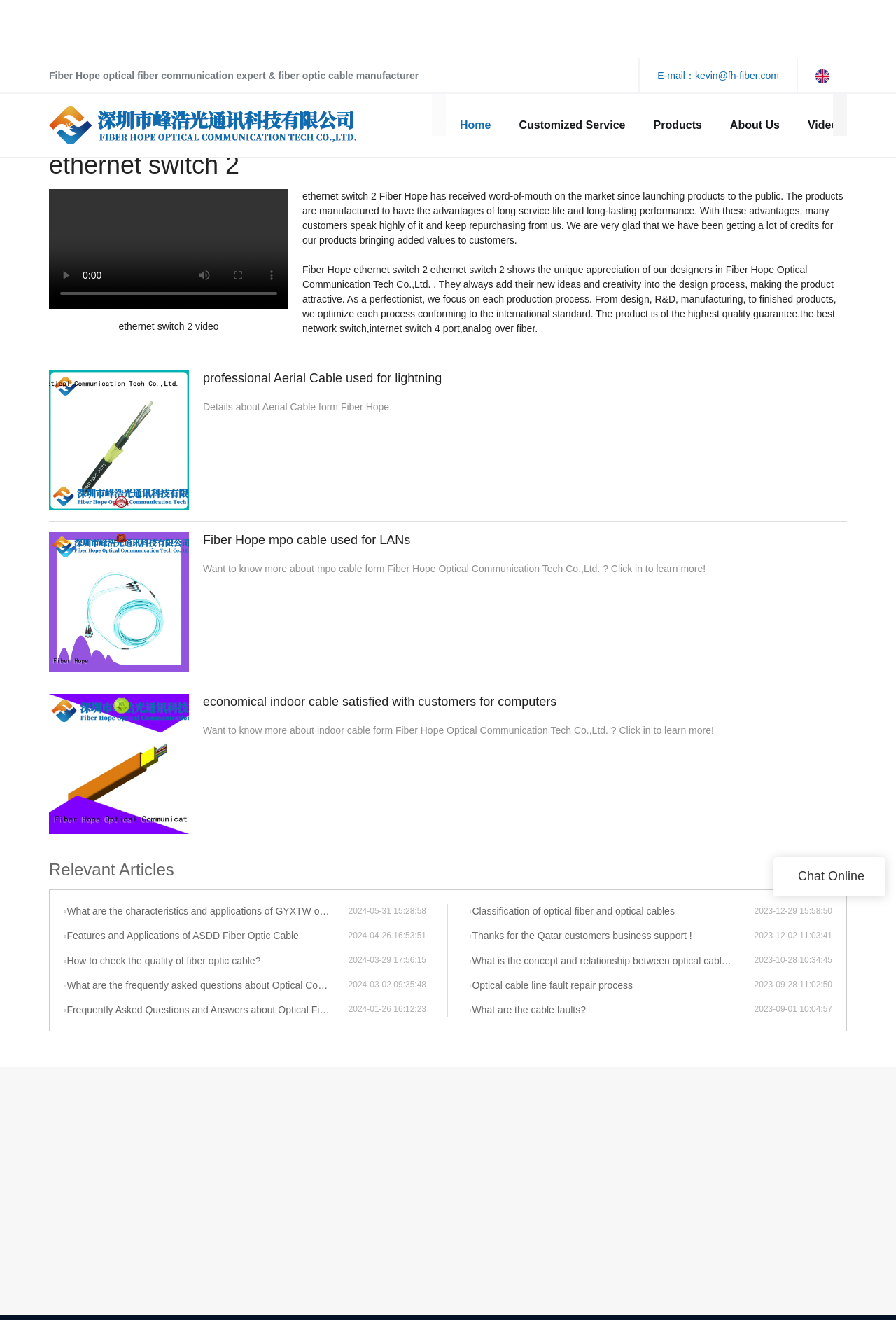From the screenshot, find the bounding box of the UI element matching this description: "Home". Supply the bounding box coordinates in the form [left, top, right, bottom], each a float between 0 and 1.

[0.513, 0.09, 0.548, 0.099]